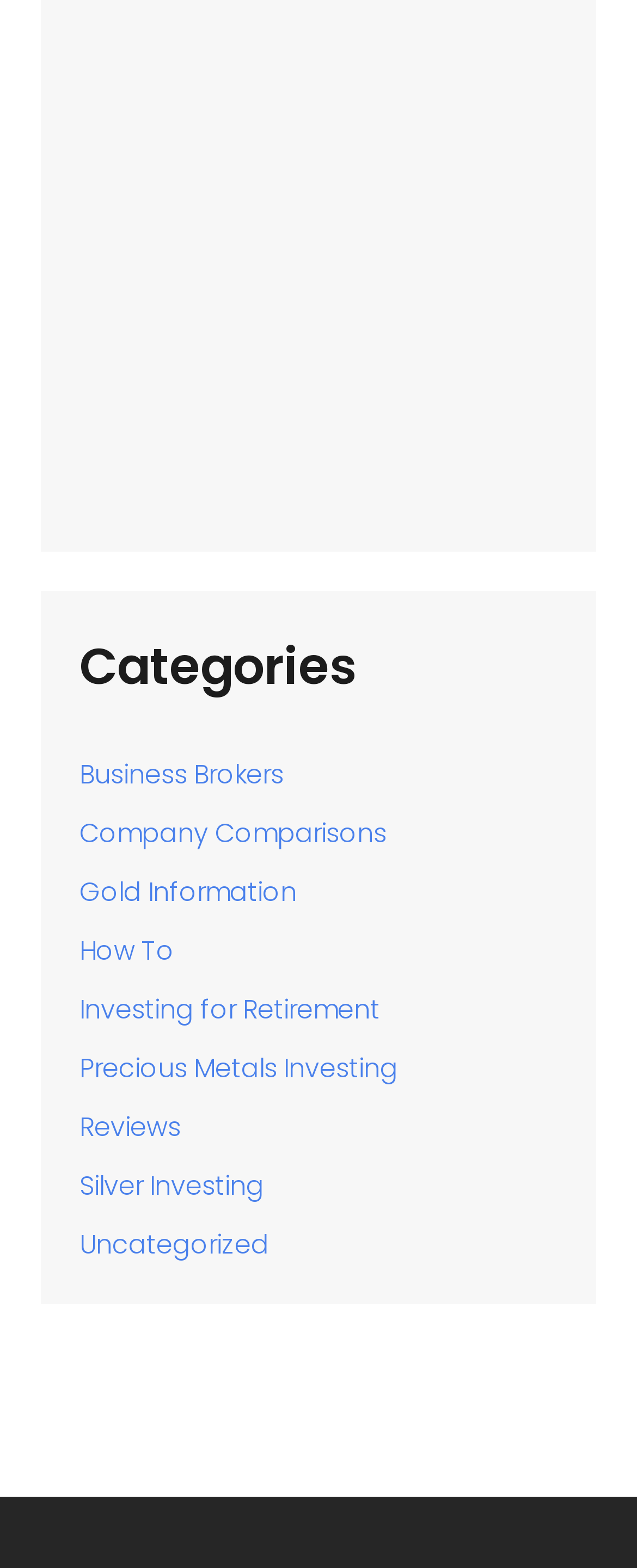Find the bounding box coordinates of the clickable area required to complete the following action: "View the 'Gold Information' category".

[0.125, 0.556, 0.466, 0.58]